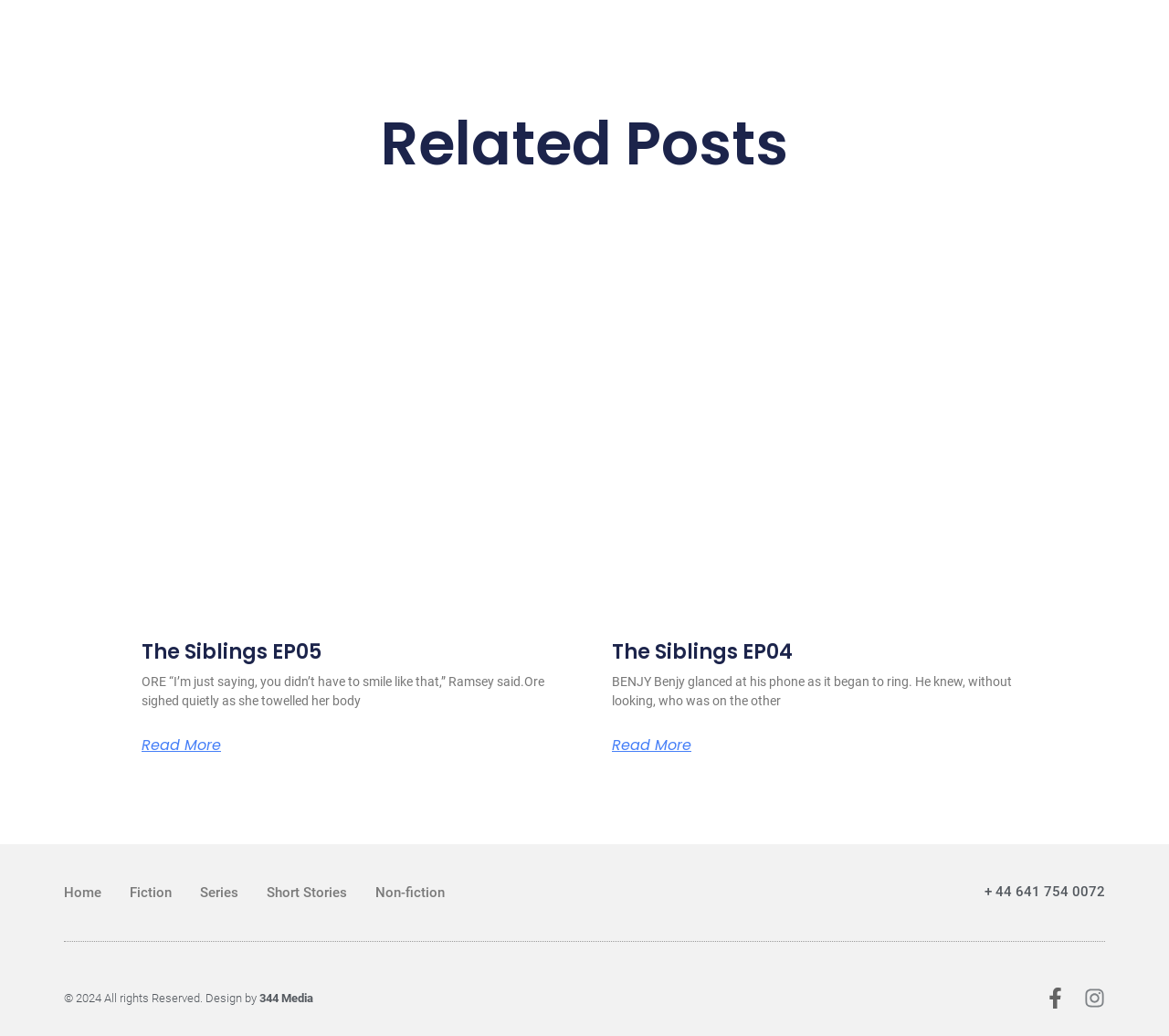Using the element description: "344 Media", determine the bounding box coordinates for the specified UI element. The coordinates should be four float numbers between 0 and 1, [left, top, right, bottom].

[0.222, 0.957, 0.268, 0.97]